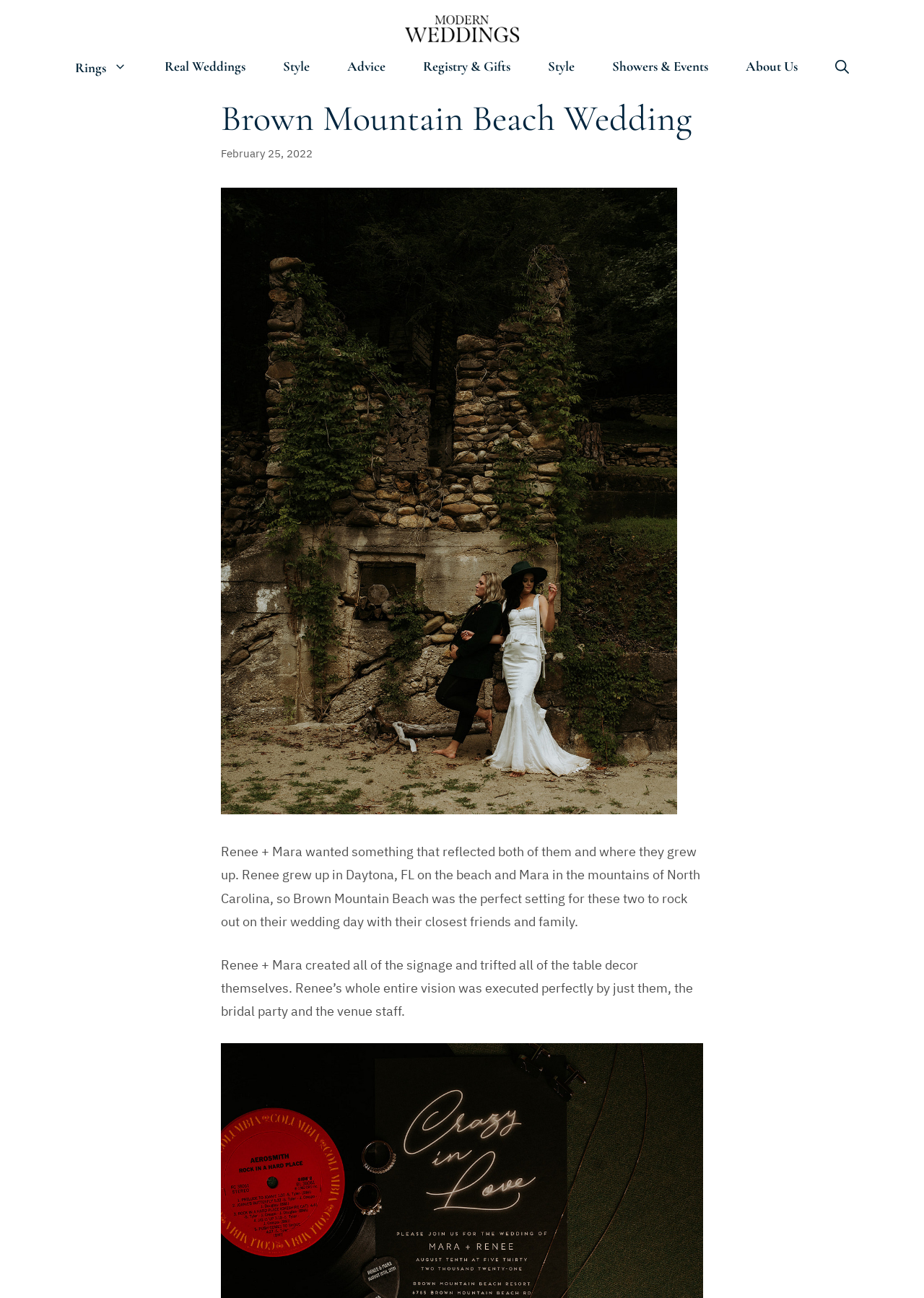Bounding box coordinates are specified in the format (top-left x, top-left y, bottom-right x, bottom-right y). All values are floating point numbers bounded between 0 and 1. Please provide the bounding box coordinate of the region this sentence describes: Showers & Events

[0.642, 0.046, 0.787, 0.057]